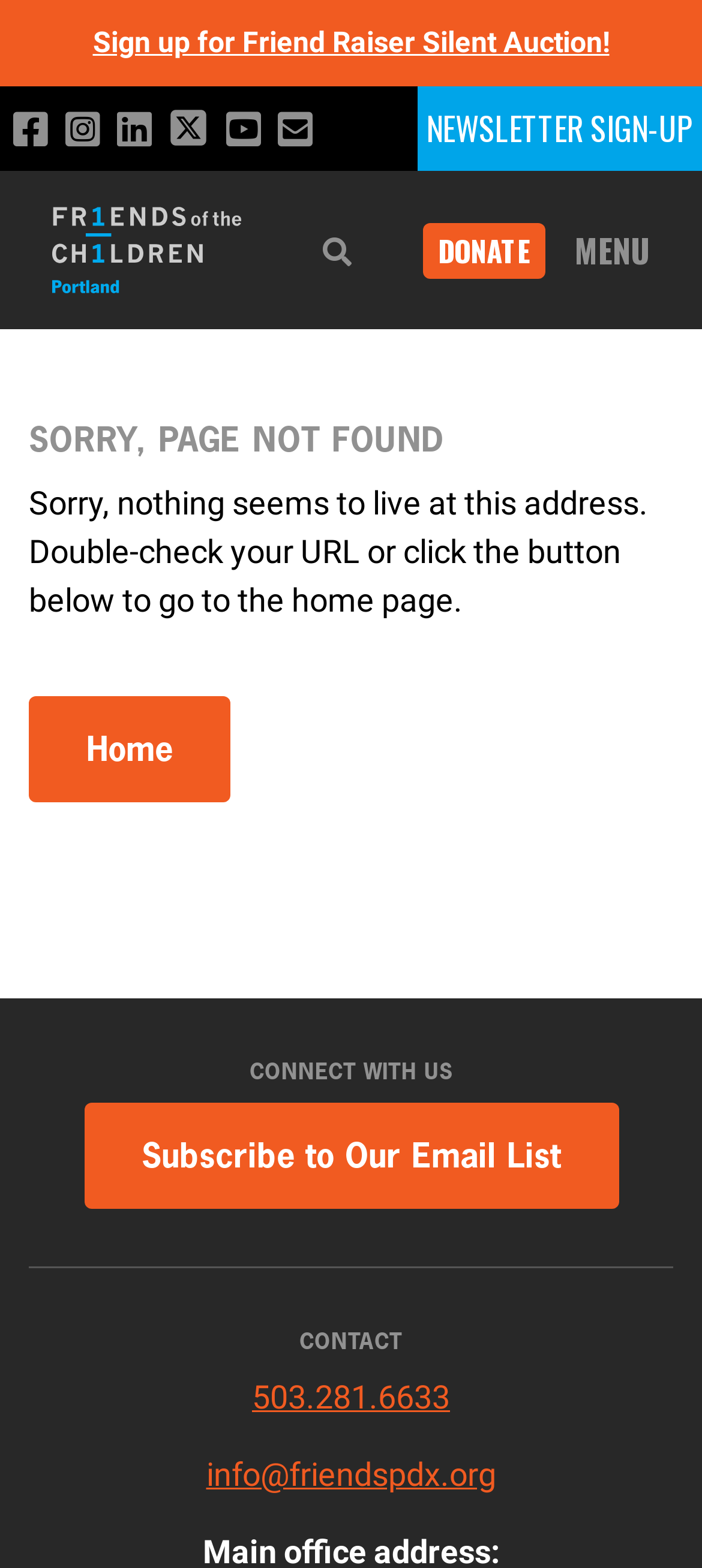What is the organization's name?
Offer a detailed and full explanation in response to the question.

I found the organization's name by looking at the root element, which is 'Friends of the Children - Portland', indicating that this is the main organization's website.